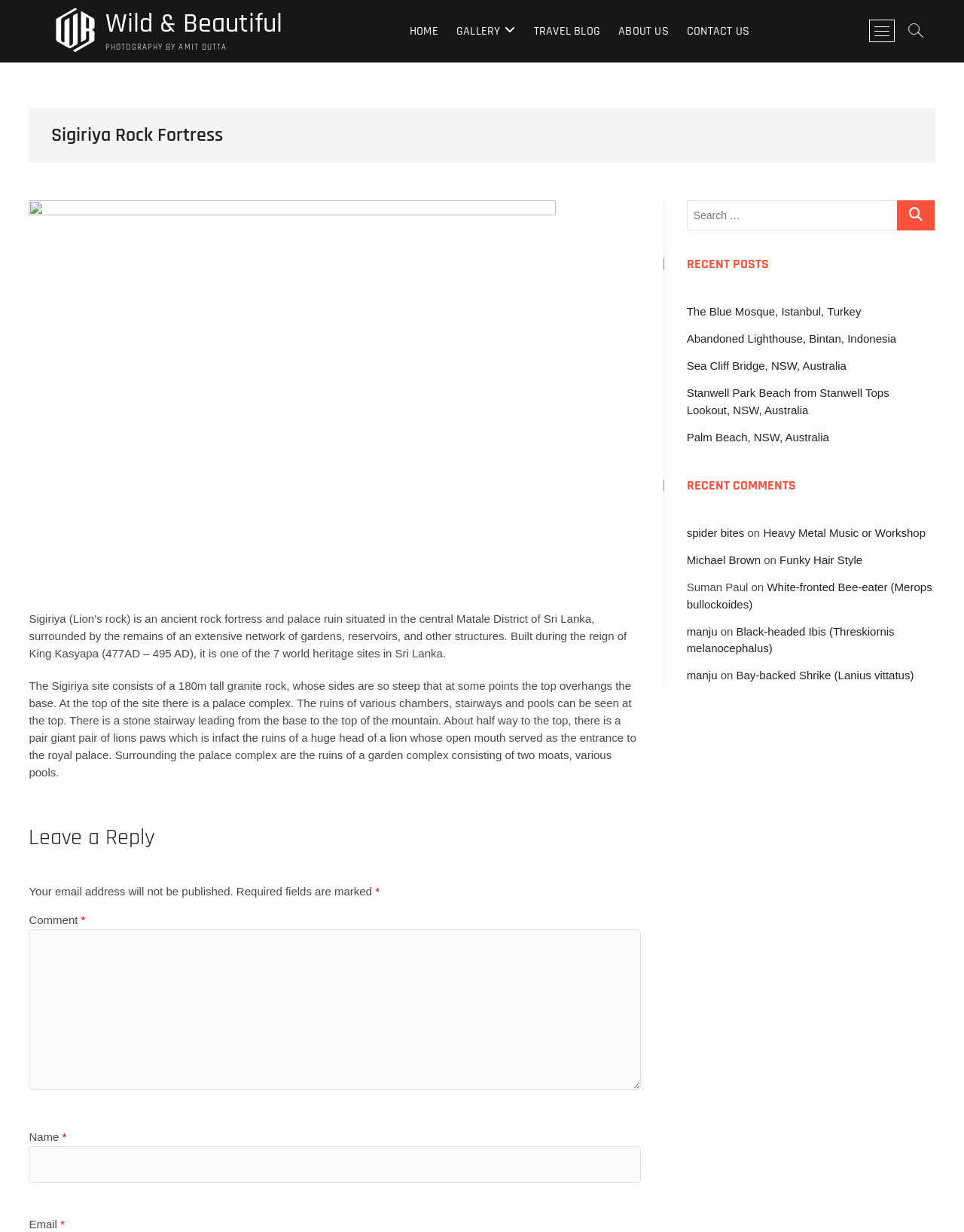Can you provide the bounding box coordinates for the element that should be clicked to implement the instruction: "Read the 'Sigiriya Rock Fortress' article"?

[0.03, 0.163, 0.665, 0.634]